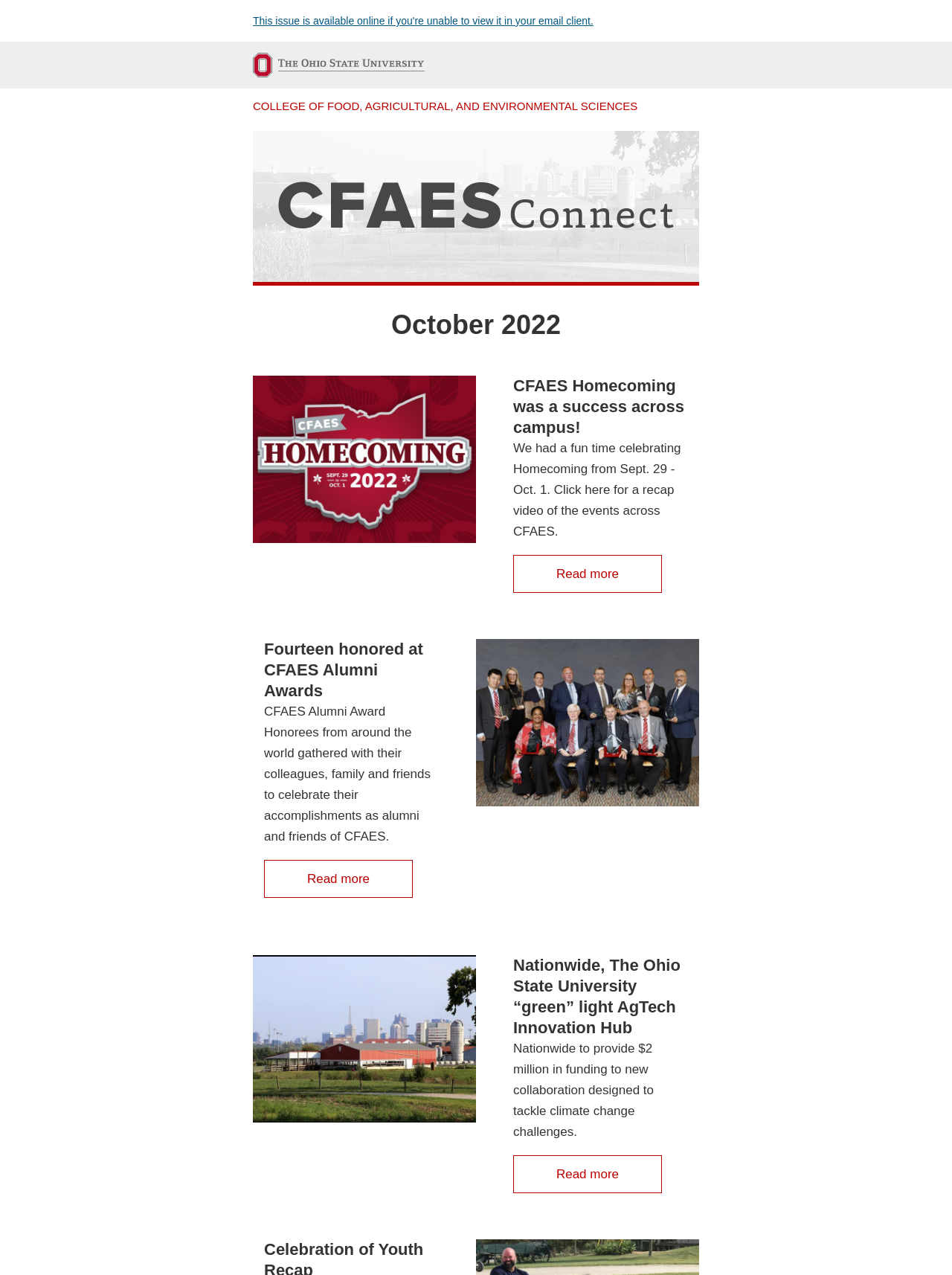Predict the bounding box of the UI element based on the description: "Read more". The coordinates should be four float numbers between 0 and 1, formatted as [left, top, right, bottom].

[0.584, 0.916, 0.65, 0.926]